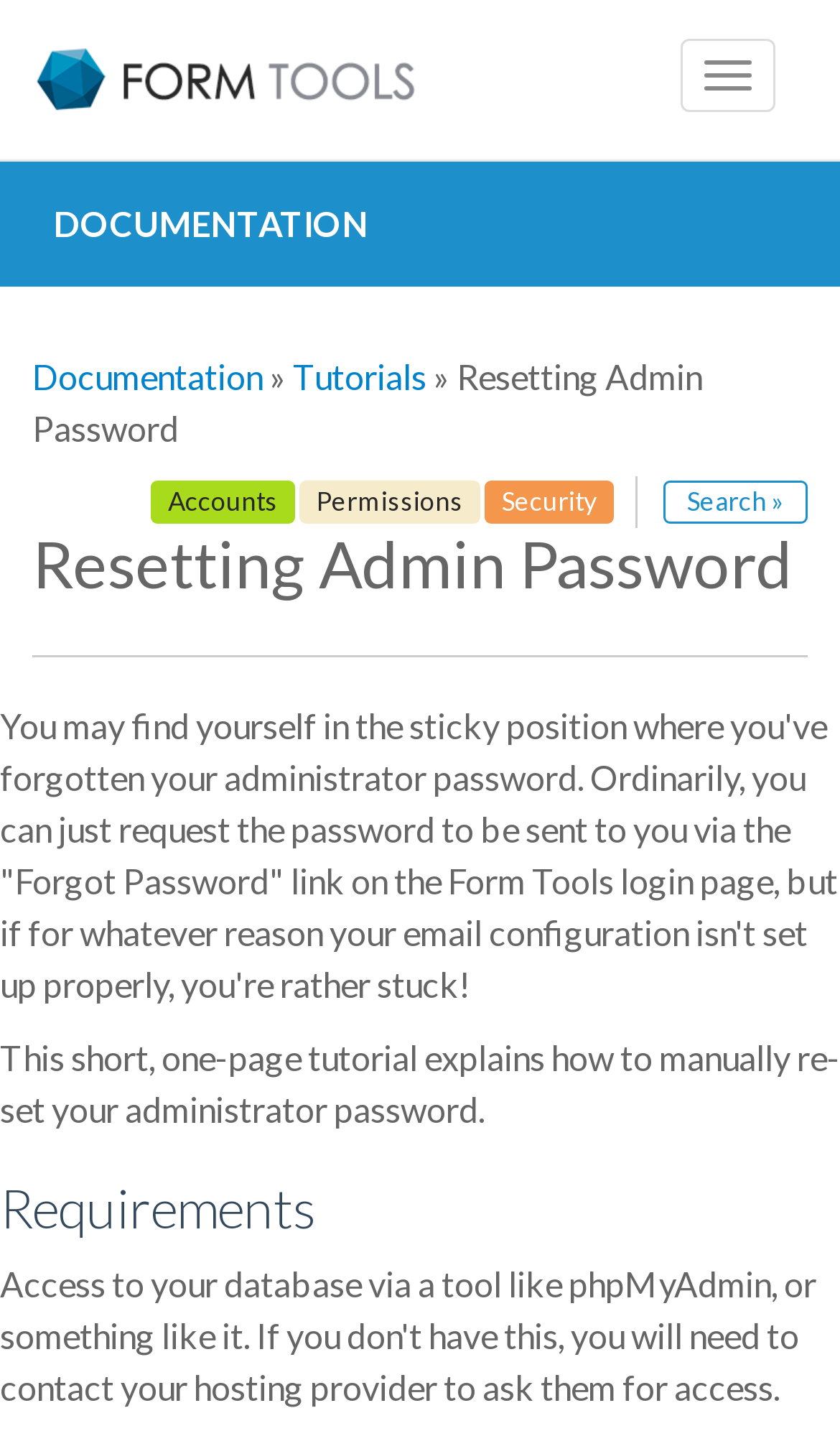Predict the bounding box of the UI element based on the description: "parent_node: Toggle navigation". The coordinates should be four float numbers between 0 and 1, formatted as [left, top, right, bottom].

[0.038, 0.03, 0.5, 0.083]